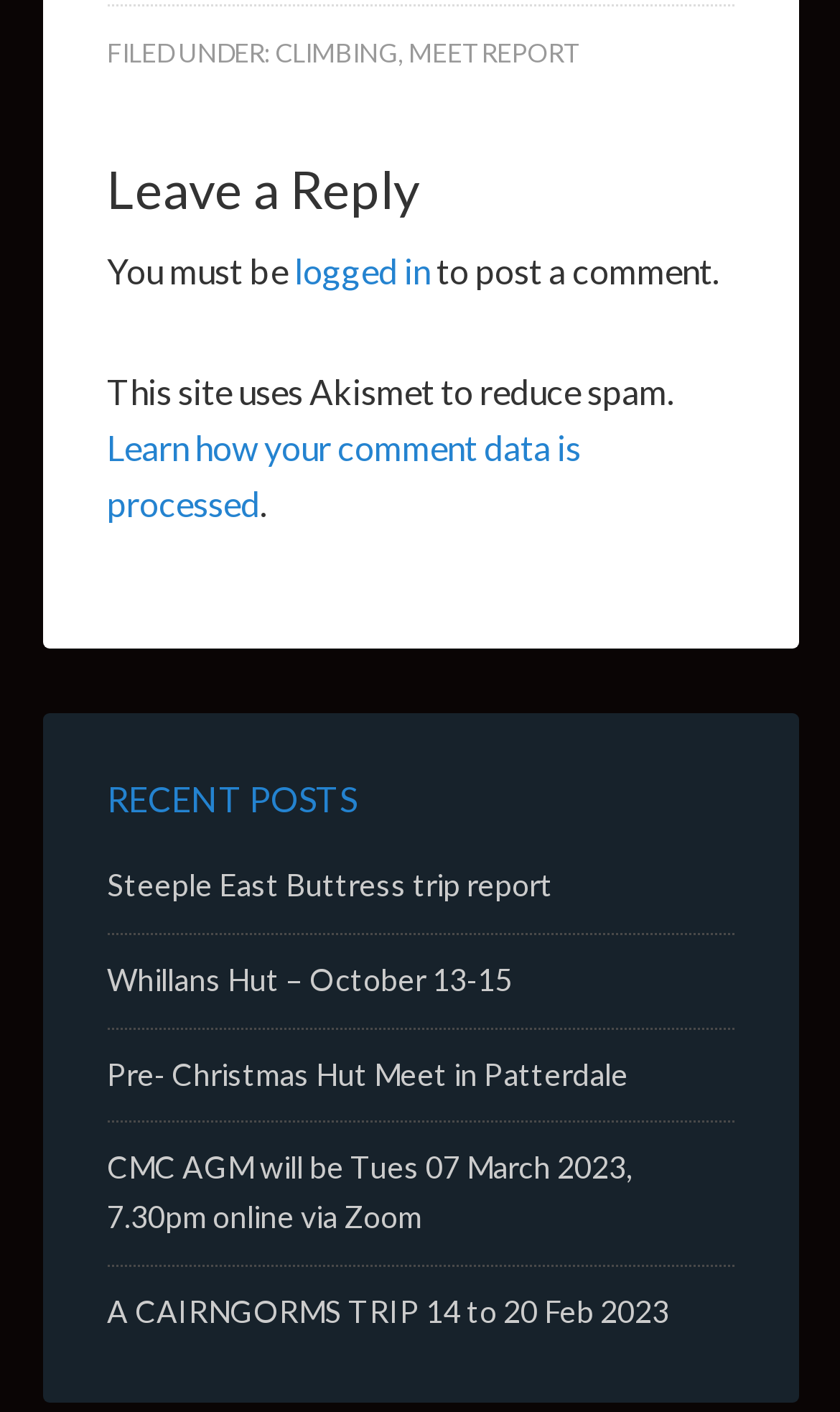Please give a concise answer to this question using a single word or phrase: 
What is required to post a comment?

logged in